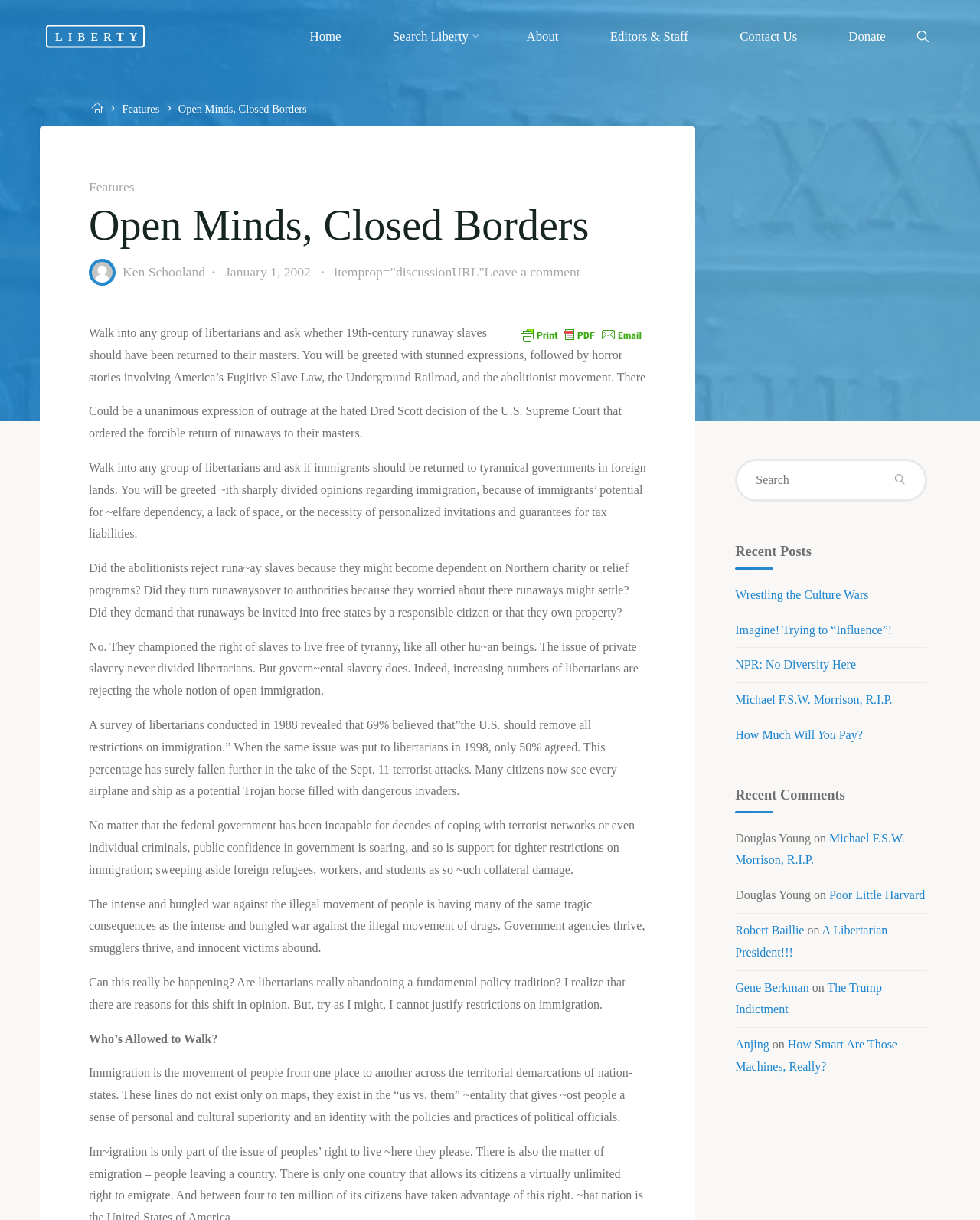Elaborate on the different components and information displayed on the webpage.

The webpage is titled "Open Minds, Closed Borders – Liberty" and has a prominent link to "LIBERTY" at the top left corner. Below this, there is a primary navigation menu with links to "Home", "Search Liberty", "About", "Editors & Staff", "Contact Us", and "Donate". 

To the right of the navigation menu, there is a link to "Home" with an icon, followed by links to "Features" and a heading "Open Minds, Closed Borders". Below this heading, there is an article with a title "Open Minds, Closed Borders" and a byline "Ken Schooland". The article has a "Jump to comments" link and a "Print Friendly, PDF & Email" button with an icon.

The article itself is a lengthy piece of text that discusses the topic of immigration and libertarianism. It is divided into several paragraphs, with no images or other media embedded within the text. 

On the right side of the page, there is a search box with a label "Search for:" and a button with a magnifying glass icon. Below this, there are headings for "Recent Posts" and "Recent Comments", each with a list of links to other articles or comments on the site. 

At the very bottom of the page, there is a link to "Back to Top" with an arrow icon.